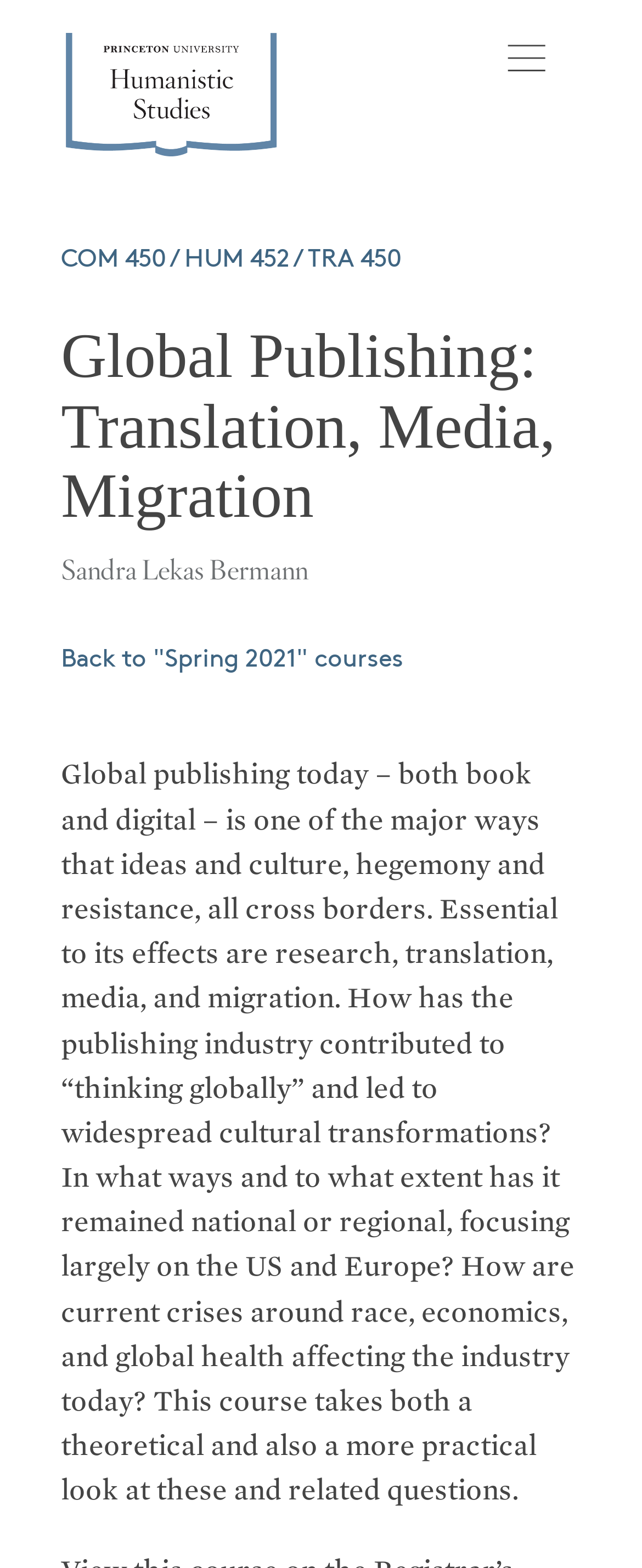Provide a short answer to the following question with just one word or phrase: What is the topic of the course?

Global publishing